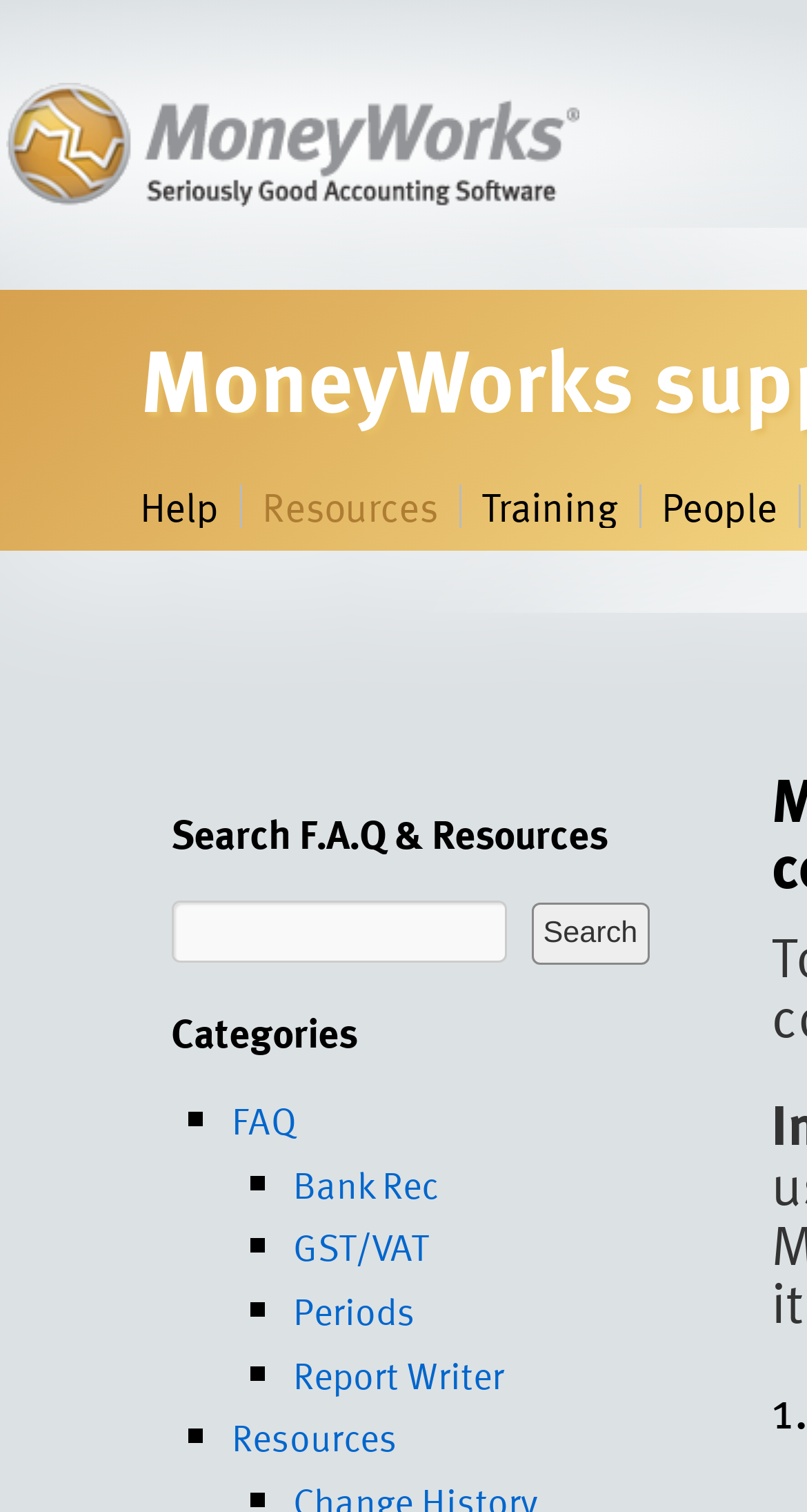Kindly provide the bounding box coordinates of the section you need to click on to fulfill the given instruction: "Search F.A.Q & Resources".

[0.212, 0.596, 0.904, 0.638]